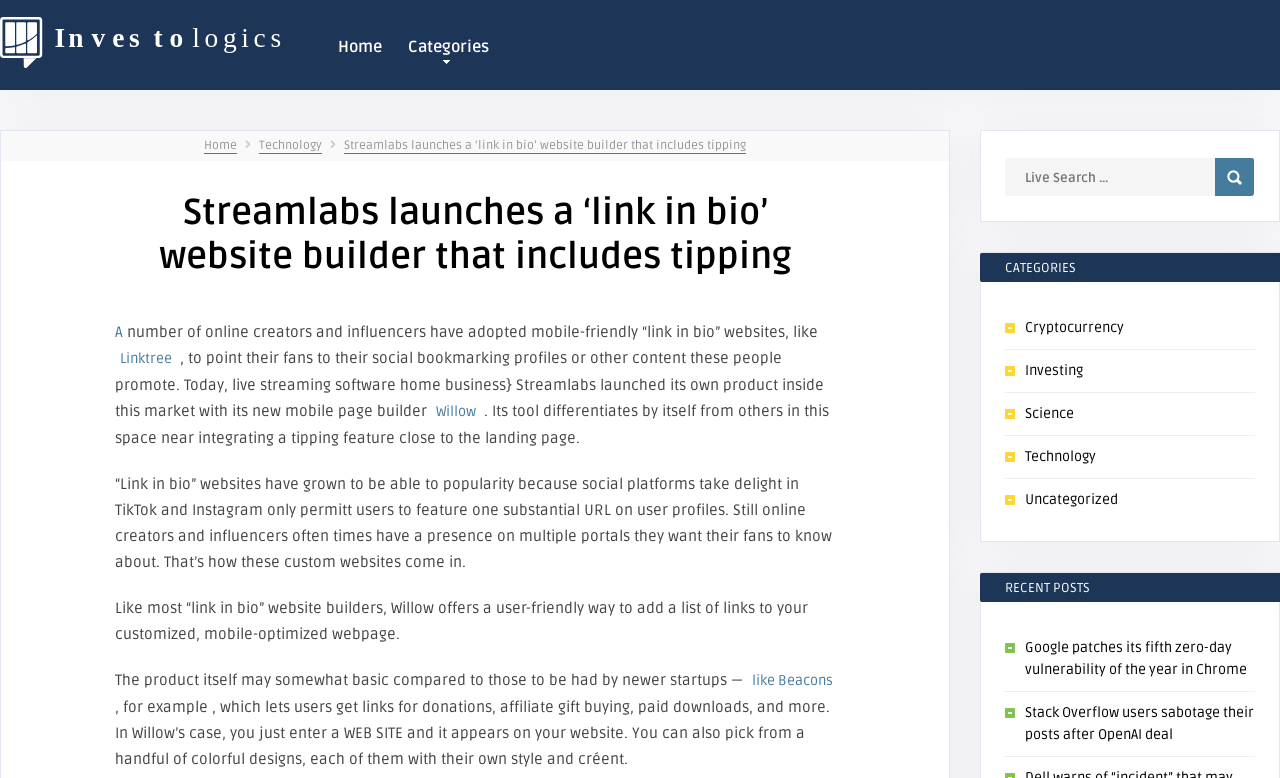Locate the bounding box coordinates of the element that should be clicked to execute the following instruction: "Explore the 'Technology' category".

[0.801, 0.576, 0.856, 0.598]